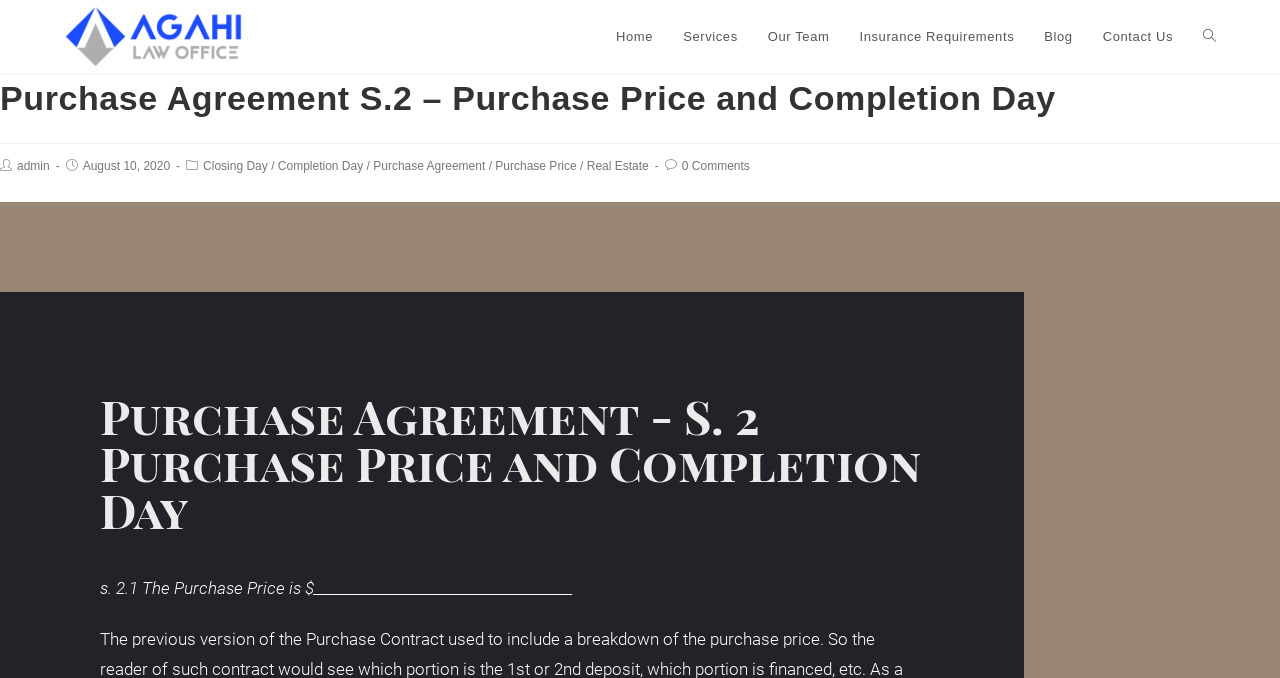What is the purchase price mentioned in the webpage?
Analyze the image and provide a thorough answer to the question.

The purchase price mentioned in the webpage can be found in the static text element, which says 's. 2.1 The Purchase Price is $_____________________________________', indicating that the purchase price is not specified, but rather a blank to be filled in.